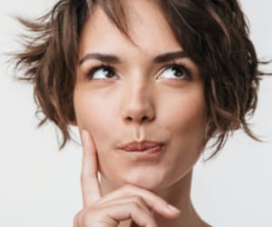Describe in detail everything you see in the image.

The image features a woman with short, tousled hair, wearing a thoughtful expression. She has her finger pressed against her cheek, suggesting introspection or contemplation. The neutral background focuses attention on her facial features and the intrigue of her expression. This visual aligns with a theme of reflection or consideration, complementing the section titled "Checking Accounts," which highlights the benefits of a checking account and encourages viewers to think critically about their financial choices and options.